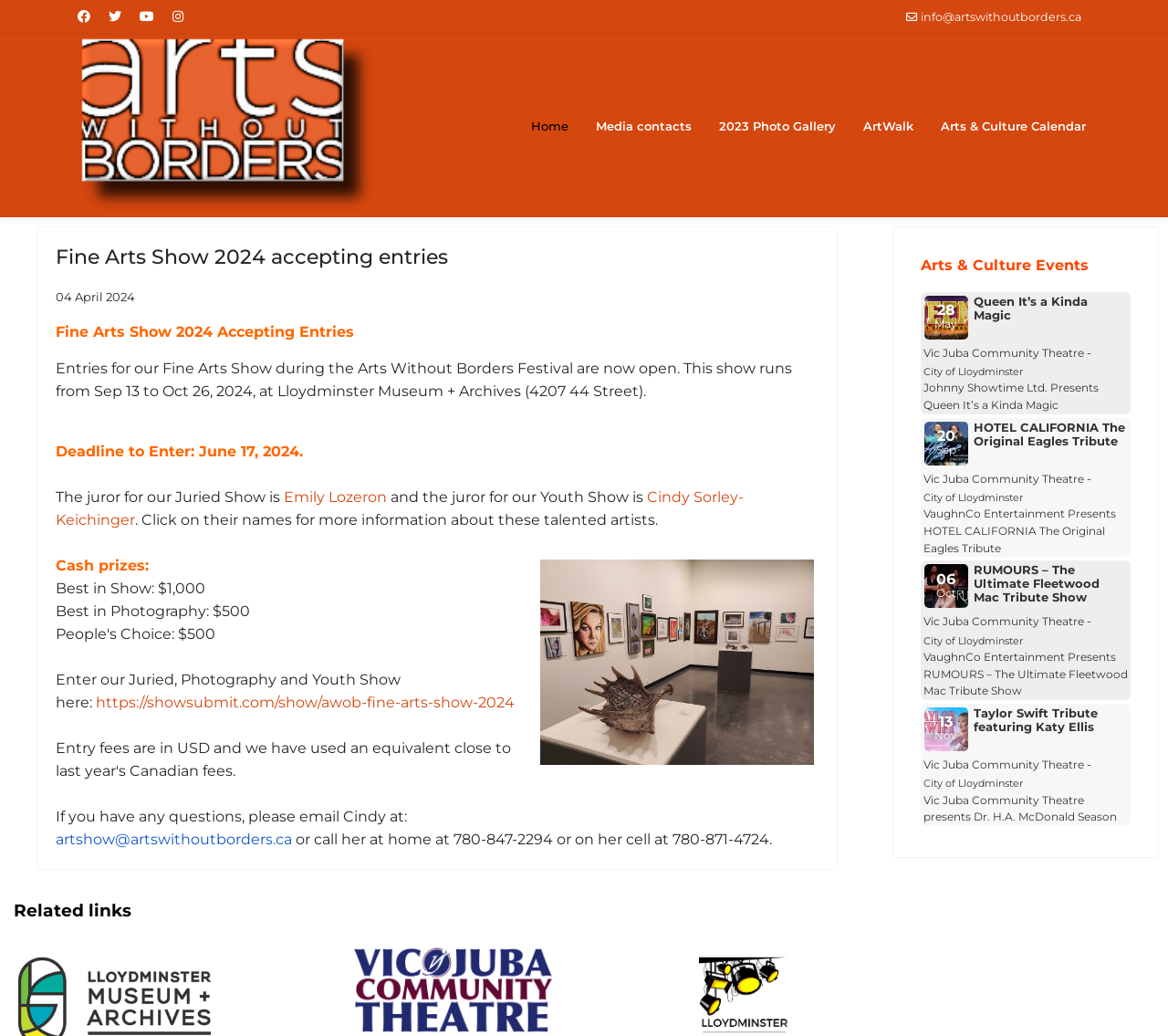Please specify the bounding box coordinates of the clickable section necessary to execute the following command: "Enter Fine Arts Show 2024".

[0.082, 0.669, 0.441, 0.686]